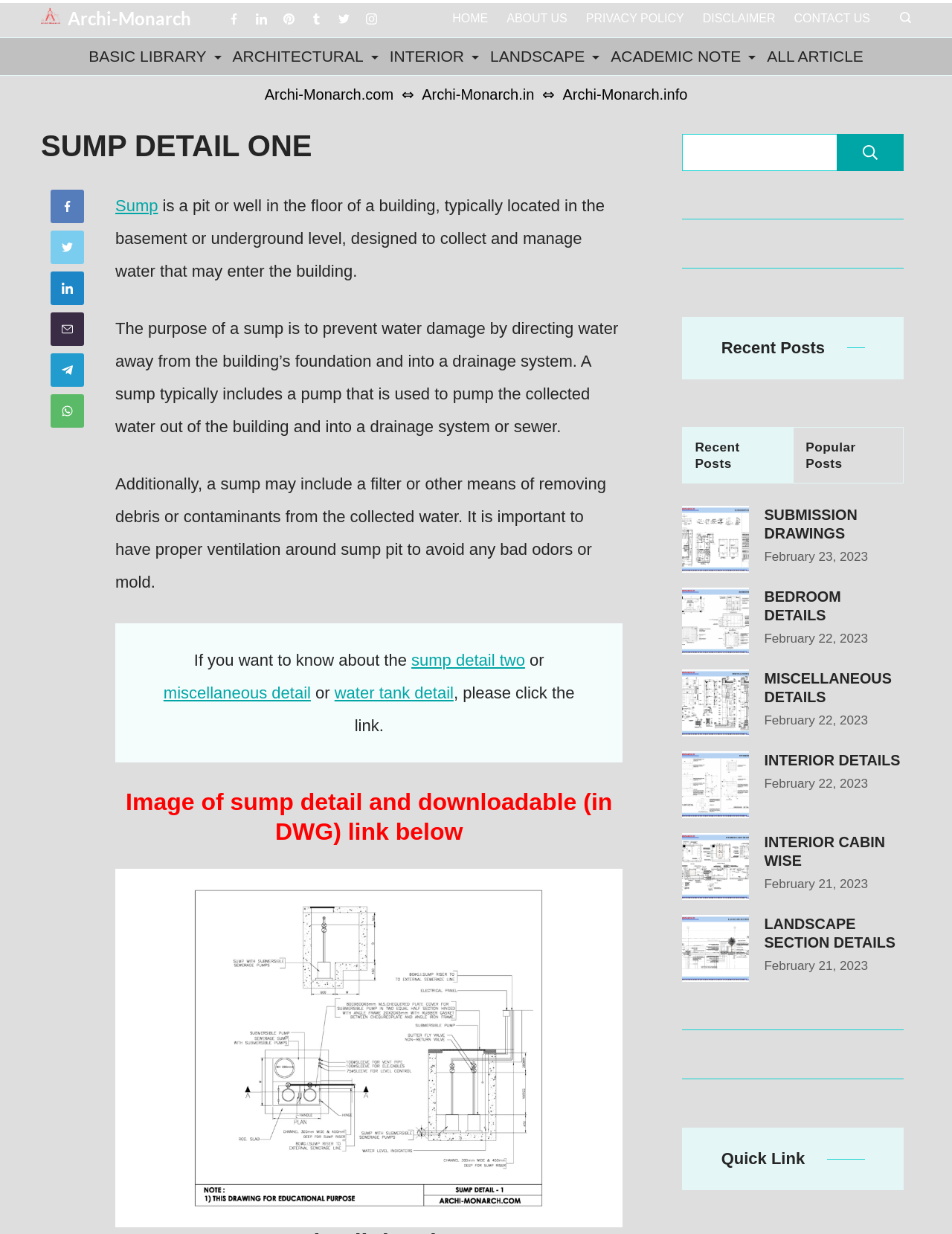Explain the webpage in detail.

The webpage is about Sump, a pit or well in the floor of a building, designed to collect and manage water that may enter the building. At the top, there is a site logo and a navigation menu with links to "HOME", "ABOUT US", "PRIVACY POLICY", "DISCLAIMER", and "CONTACT US". Below the navigation menu, there are social media links to Facebook, LinkedIn, Pinterest, Tumblr, Twitter, and Instagram.

On the left side, there is a sidebar with links to "BASIC LIBRARY", "ARCHITECTURAL", "INTERIOR", "LANDSCAPE", "ACADEMIC NOTE", and "ALL ARTICLE". Each link has an accompanying image.

The main content area has a heading "SUMP DETAIL ONE" and a brief description of what a sump is and its purpose. There are three paragraphs of text explaining the function of a sump, including the importance of proper ventilation.

Below the text, there is a link to "sump detail two" and "miscellaneous detail" and "water tank detail". There is also an image of a sump detail with a downloadable link in DWG format.

On the right side, there is a search bar with a search button. Below the search bar, there are three horizontal separators, followed by headings for "Recent Posts" and "Popular Posts". There are also links to recent posts with accompanying images.

At the bottom, there is a link to "SUBMISSION DRAWINGS" with a heading and a date "February 23, 2023".